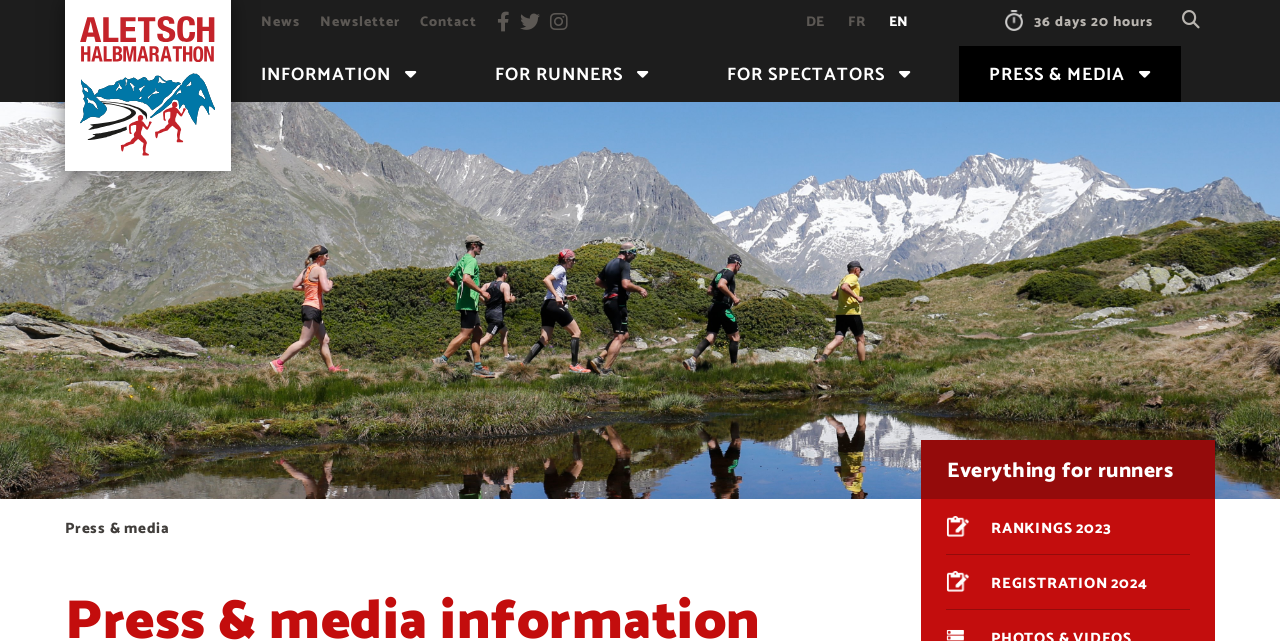Offer a meticulous description of the webpage's structure and content.

The webpage appears to be a press and media information corner for the Aletsch Half-Marathon. At the top left, there is a logo image and a link. Below this, there are three links: "News", "Newsletter", and "Contact". 

To the right of these links, there are three language options: "DE" with the description "Deutsch", "FR" with the description "Français", and "EN" with the description "English". 

Further to the right, there is a small image and a link with a font awesome icon. Below these, there are four main links: "INFORMATION", "FOR RUNNERS", "FOR SPECTATORS", and "PRESS & MEDIA". 

The main content of the page is divided into sections. The first section is headed "Everything for runners" and has two links: "RANKINGS 2023" and "REGISTRATION 2024". 

At the bottom left, there is a static text "Press & media". There are several font awesome icons scattered throughout the page, but their exact purpose is unclear.